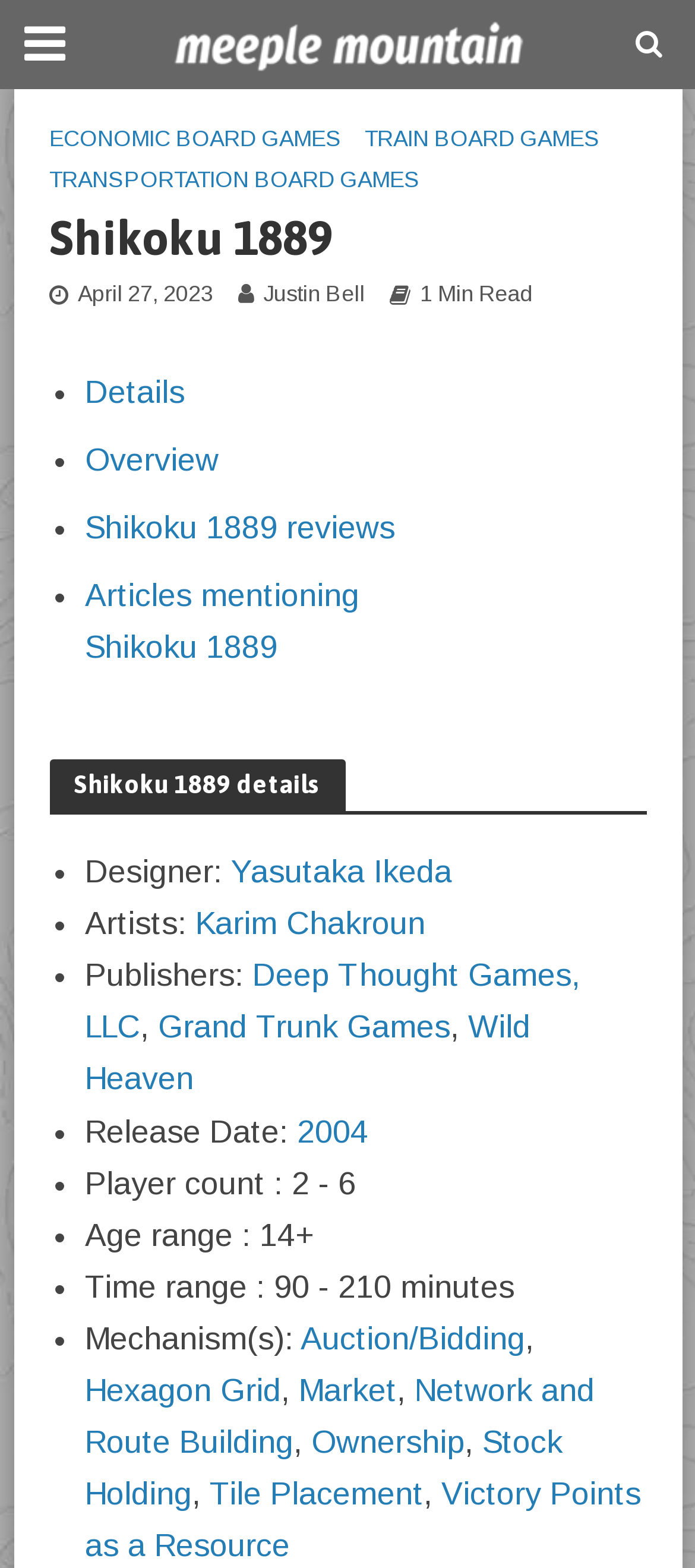Provide your answer in one word or a succinct phrase for the question: 
What is the age range for playing the board game?

14+